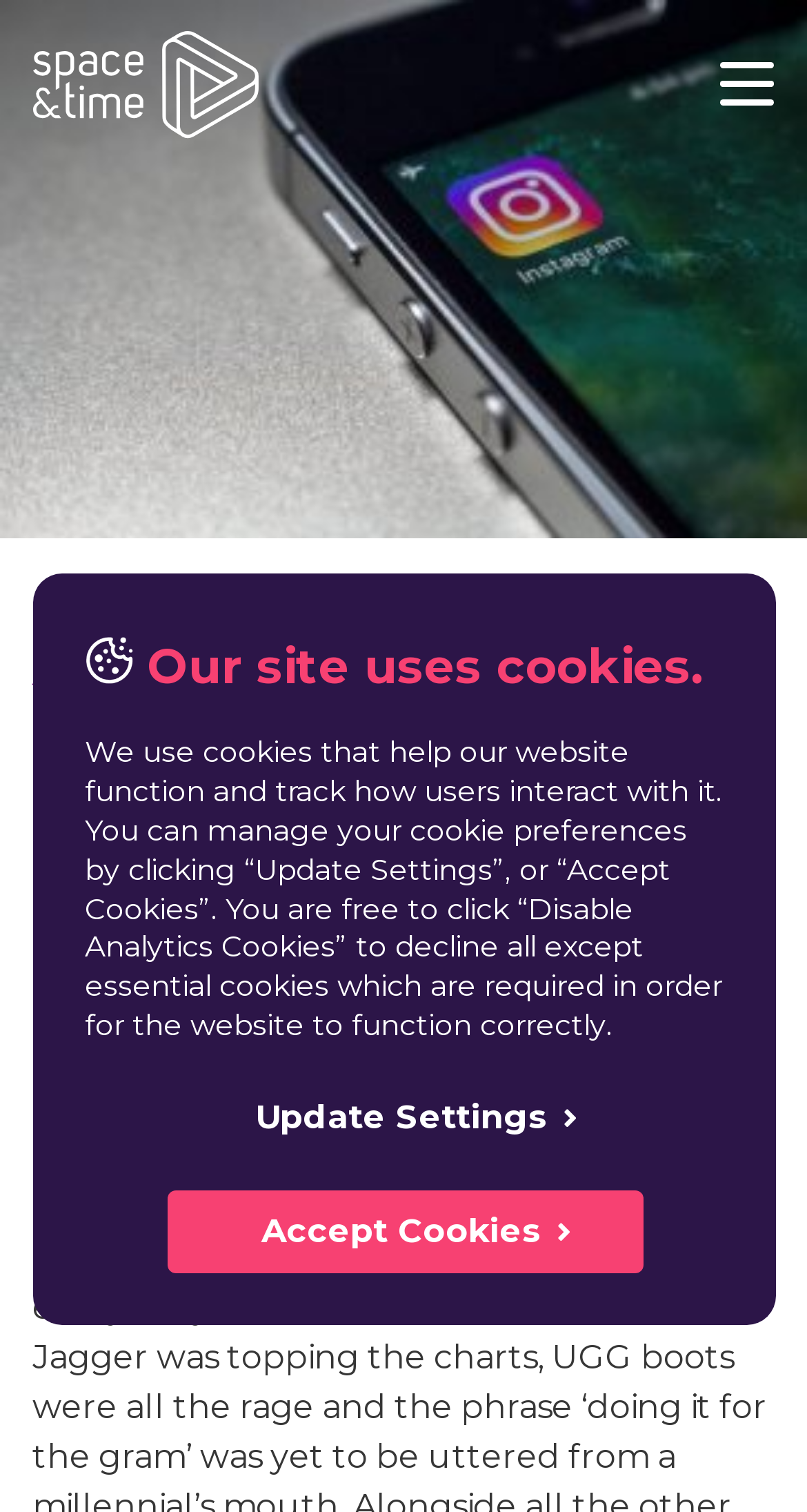Please find and give the text of the main heading on the webpage.

A decade of life in little squares